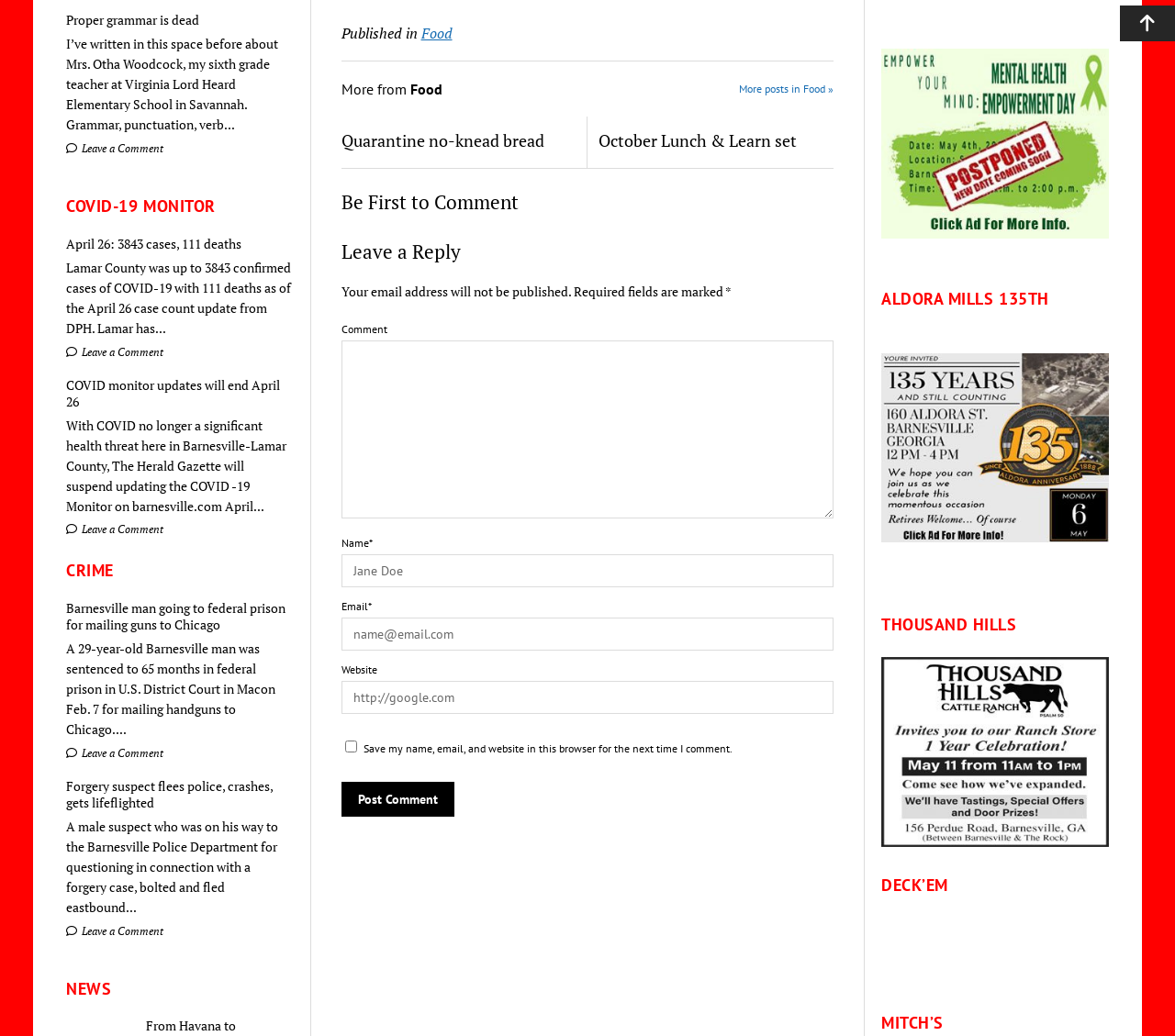Please specify the bounding box coordinates for the clickable region that will help you carry out the instruction: "Leave a comment on the COVID-19 MONITOR article".

[0.056, 0.137, 0.139, 0.15]